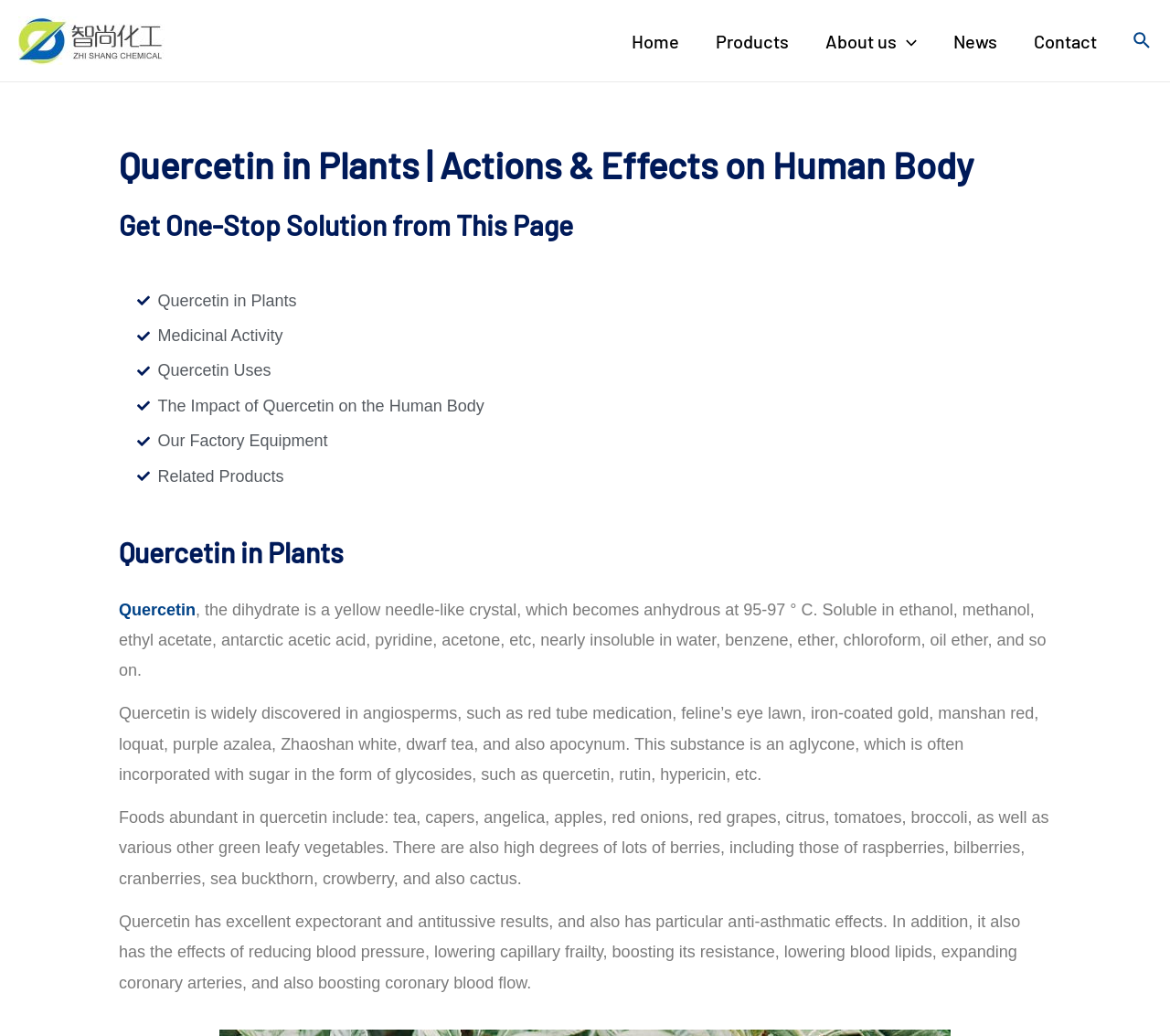What is the main heading of this webpage? Please extract and provide it.

Quercetin in Plants | Actions & Effects on Human Body